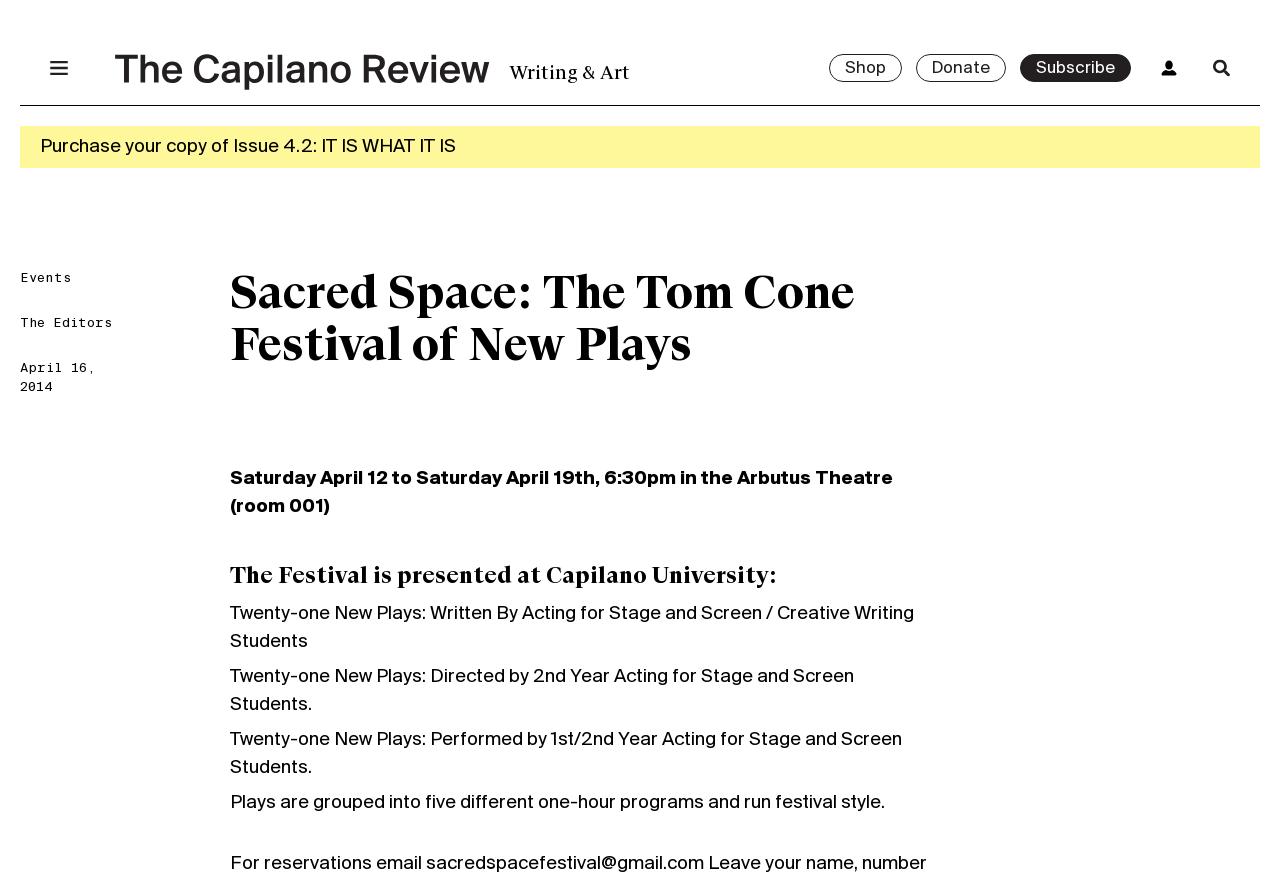Find the bounding box coordinates of the clickable area required to complete the following action: "Go to the Events page".

[0.016, 0.309, 0.055, 0.326]